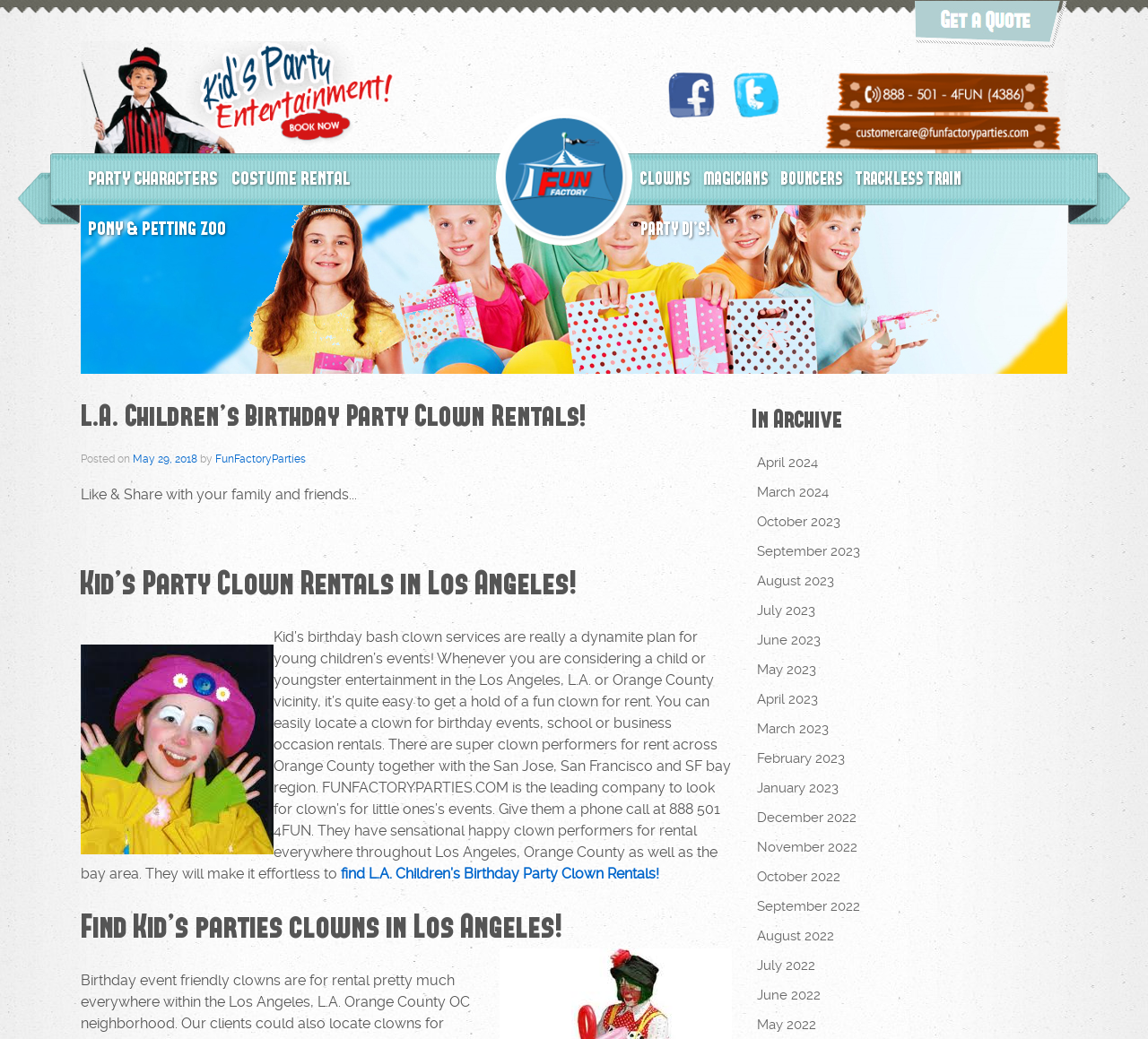What is the purpose of the 'Like & Share with your family and friends...' text?
Kindly answer the question with as much detail as you can.

The text 'Like & Share with your family and friends...' is likely intended to encourage visitors to share the webpage or the company's services on social media platforms, increasing its online visibility and reach.